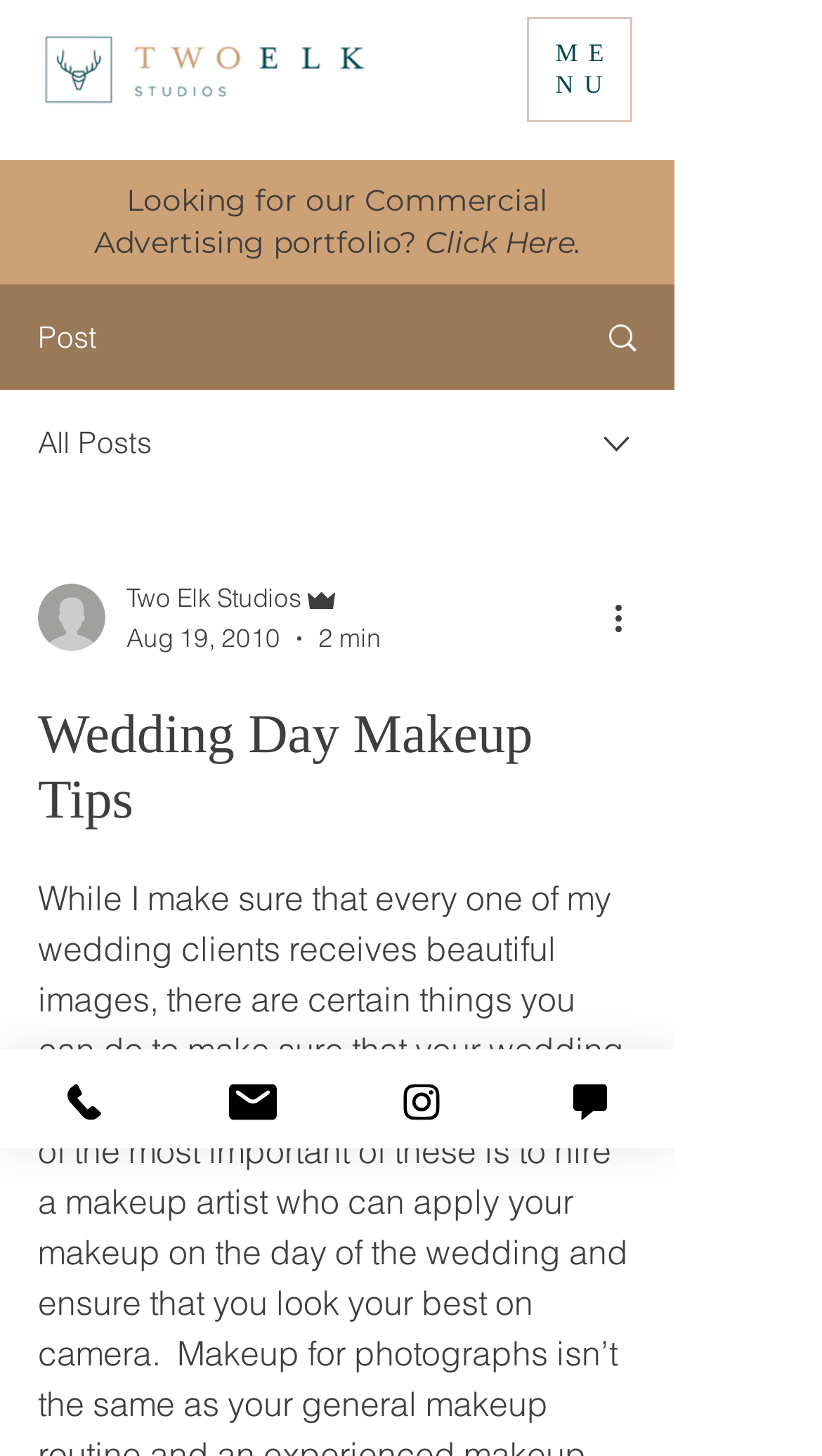Answer the question in one word or a short phrase:
What is the logo of the website?

TwoElkStudios